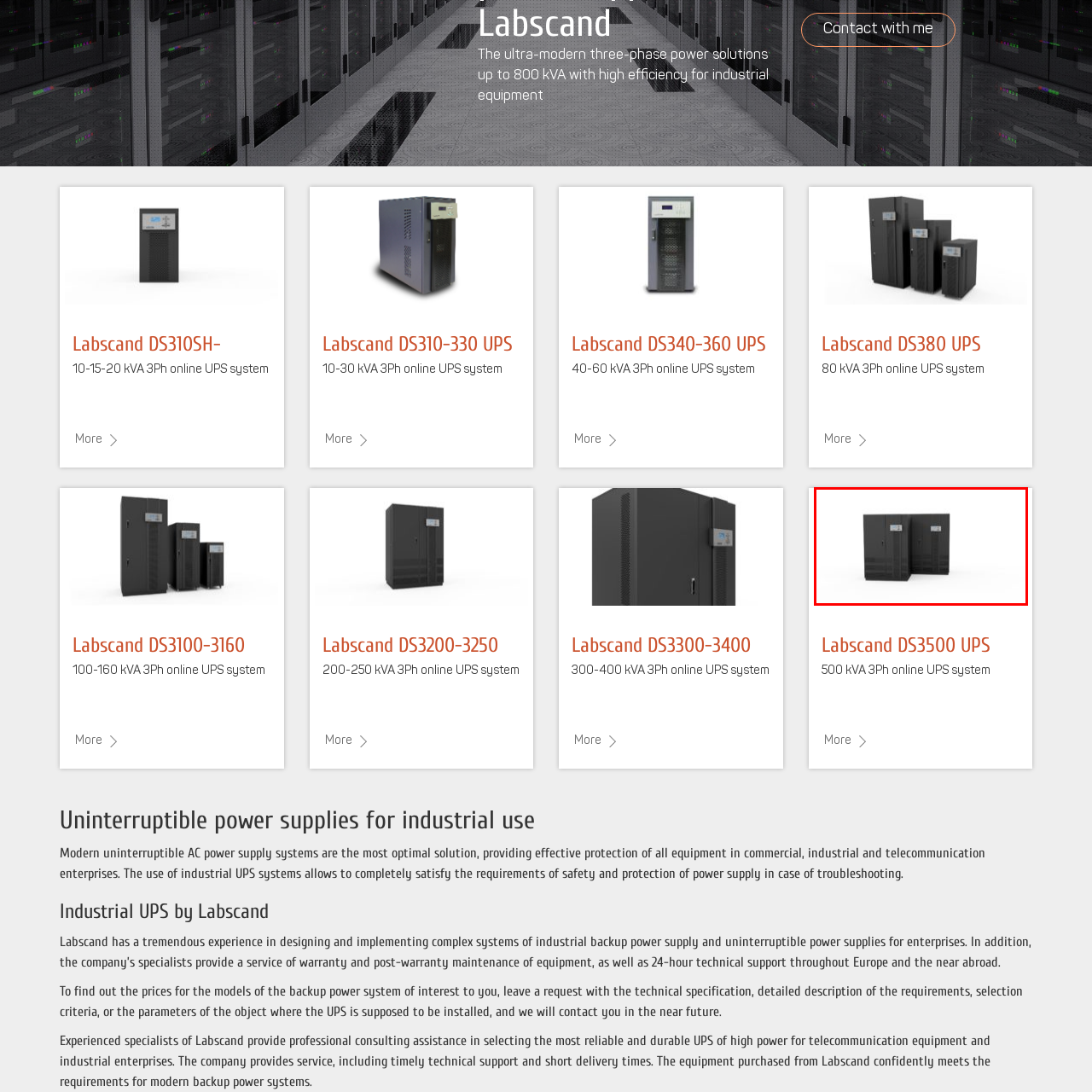Deliver a detailed account of the image that lies within the red box.

The image showcases a pair of modern uninterruptible power supply (UPS) units designed by Labscand. These robust systems, engineered for high efficiency, can provide power solutions up to 800 kVA, making them ideal for industrial equipment. The sleek, black enclosures feature digital interfaces that allow for monitoring and management of the power output, ensuring reliable operation. Such technology is crucial in commercial and industrial settings, where consistent power supply is essential for protecting sensitive equipment. The design emphasizes both functionality and durability, catering to the demanding requirements of modern telecommunications and industrial operations.